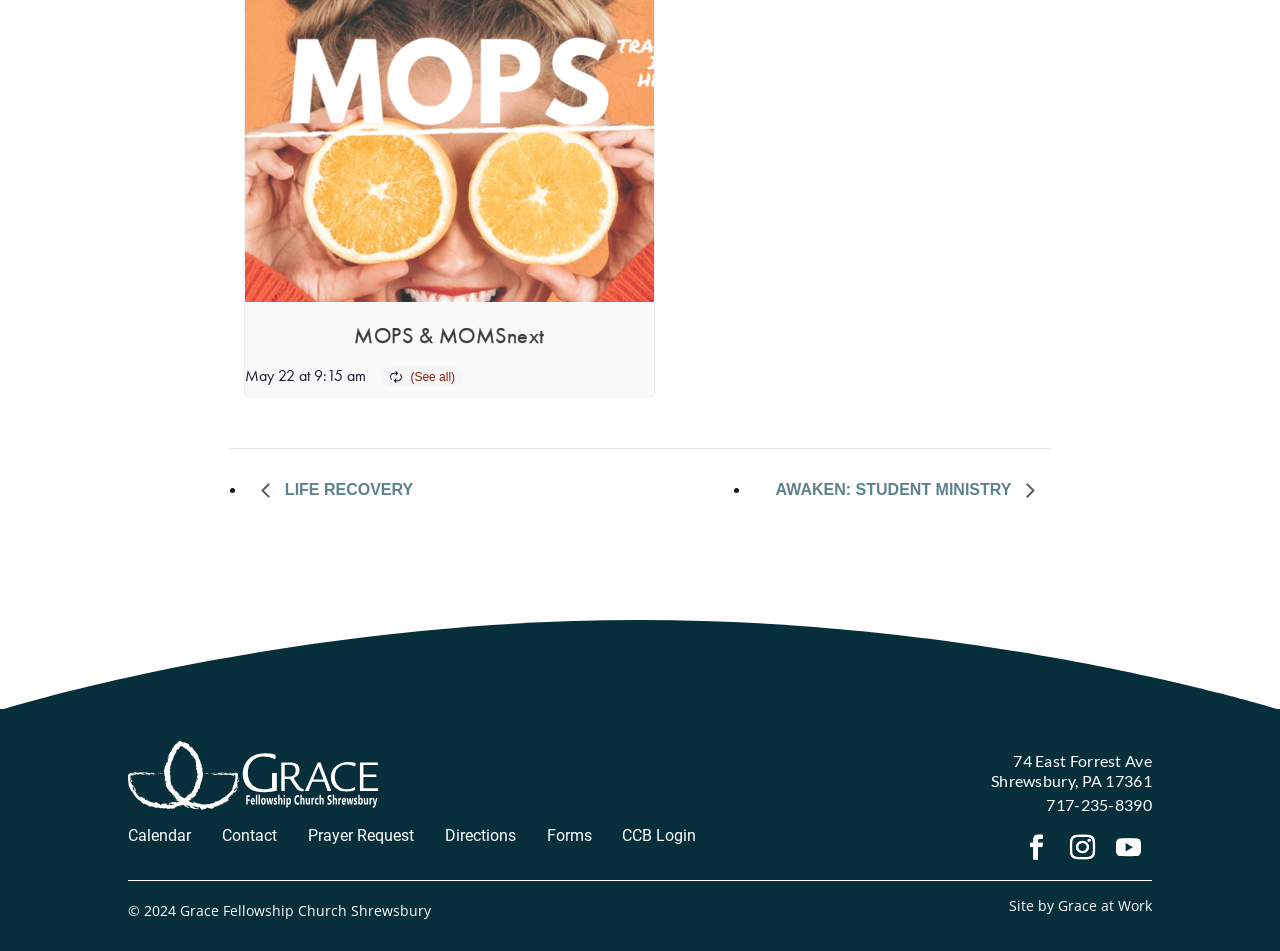Provide a single word or phrase answer to the question: 
What is the address of the church?

74 East Forrest Ave, Shrewsbury, PA 17361